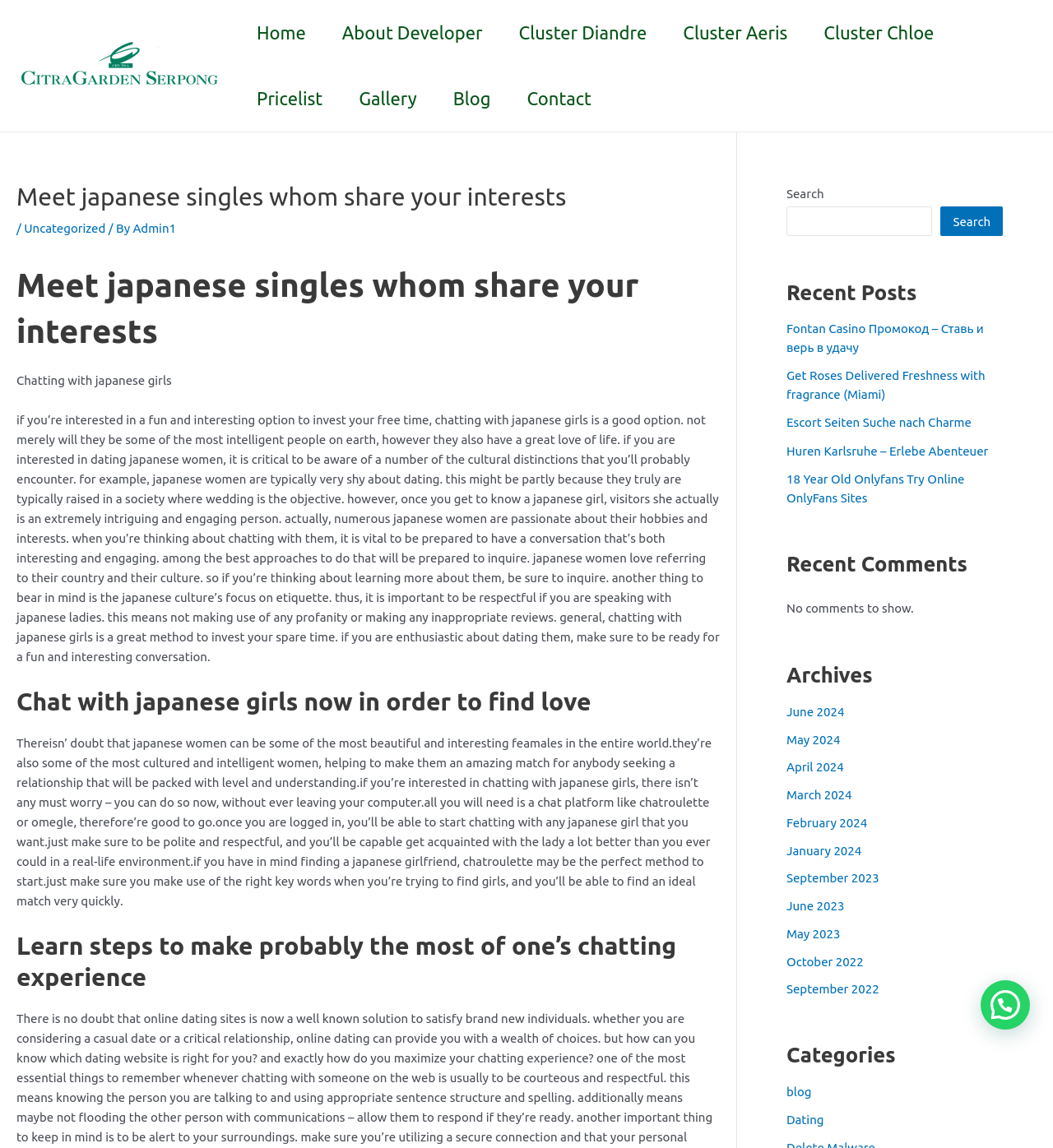Highlight the bounding box coordinates of the region I should click on to meet the following instruction: "Read the 'Recent Posts'".

[0.747, 0.243, 0.952, 0.266]